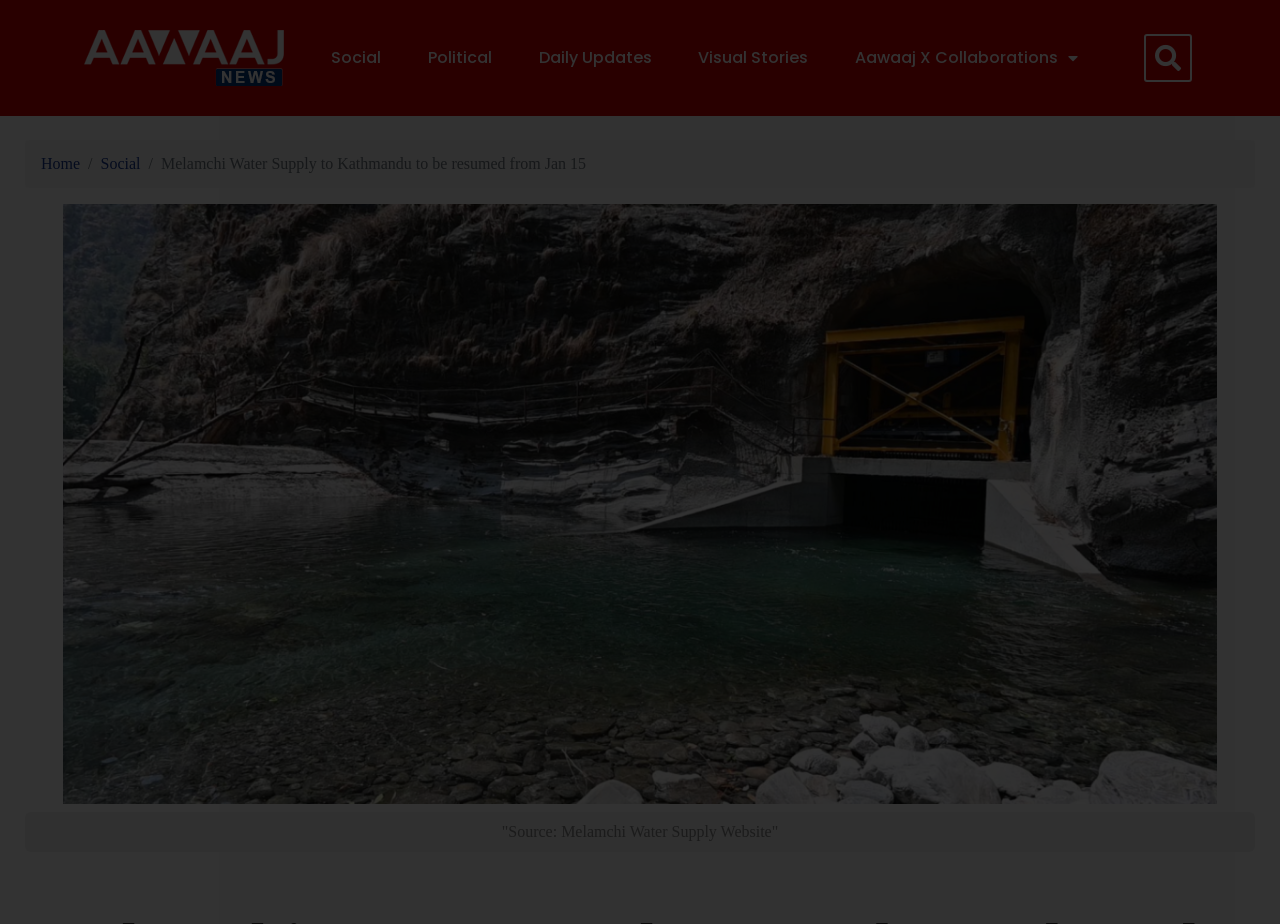Analyze the image and give a detailed response to the question:
What is the topic of the current article?

The StaticText element with the text 'Melamchi Water Supply to Kathmandu to be resumed from Jan 15' suggests that the current article is about the Melamchi Water Supply, specifically its resumption to Kathmandu from January 15.